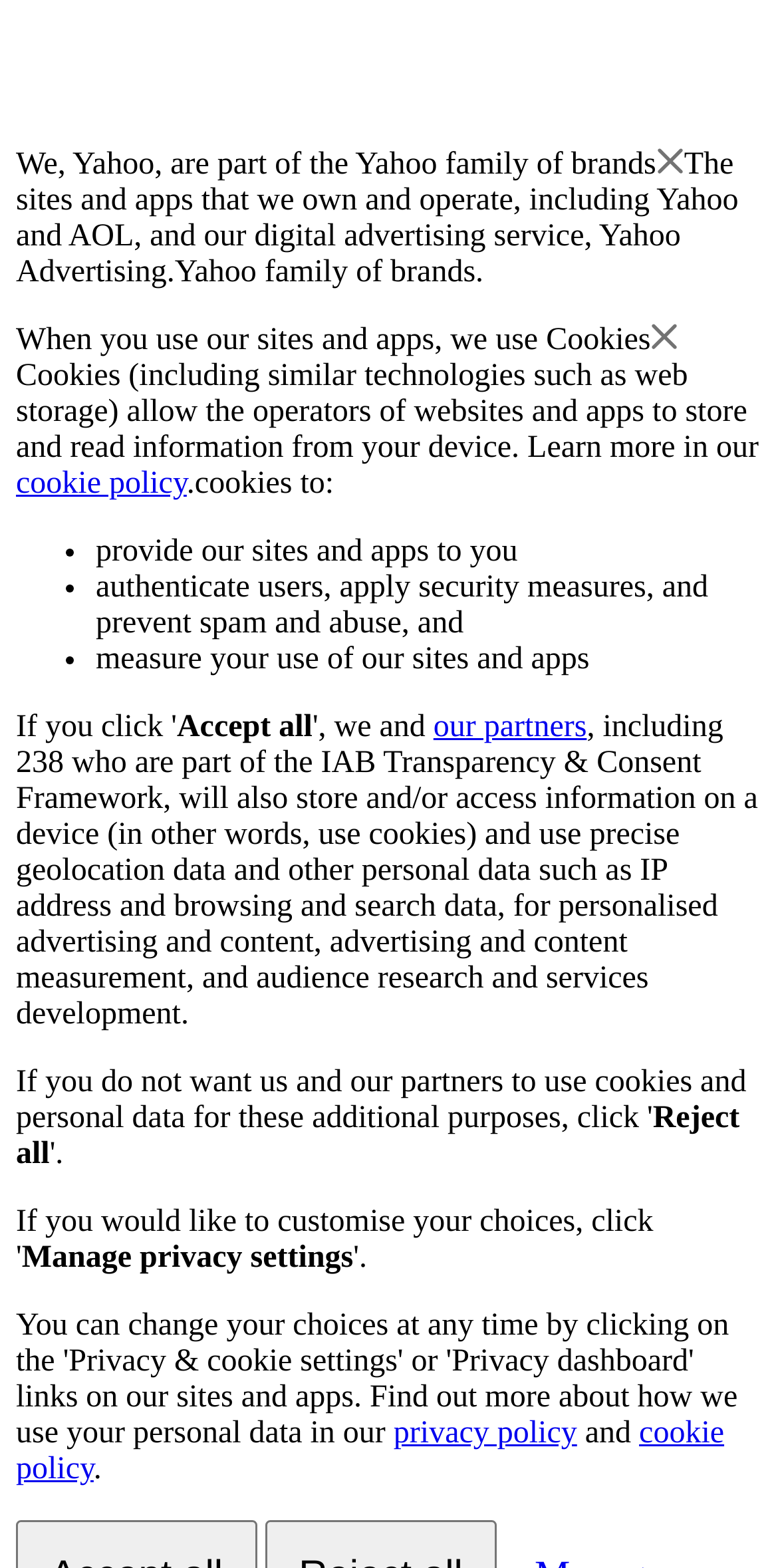Summarize the webpage in an elaborate manner.

This webpage appears to be a privacy policy or consent page for Yahoo. At the top, there is a brief introduction stating that Yahoo is part of the Yahoo family of brands. Below this, there is a paragraph explaining that Yahoo owns and operates various sites and apps, including Yahoo and AOL, and provides digital advertising services.

The page then delves into the use of cookies, with a brief explanation of what cookies are and how they are used. This section is accompanied by a link to the cookie policy. The text explains that cookies allow website and app operators to store and read information from devices.

The page then lists the purposes of using cookies, including providing sites and apps, authenticating users, applying security measures, and measuring site and app usage. These points are presented in a bulleted list.

Below this, there are two buttons: "Accept all" and "Reject all", which likely relate to accepting or rejecting the use of cookies and other personal data for personalized advertising and content. There is also a link to "our partners", which may provide more information about the companies involved in this data collection.

Further down the page, there is a lengthy paragraph explaining how Yahoo and its partners will store and access information on devices, use precise geolocation data, and collect other personal data for various purposes, including personalized advertising and content, advertising and content measurement, and audience research.

At the bottom of the page, there are three options: "Reject all", "Manage privacy settings", and links to the privacy policy and cookie policy.